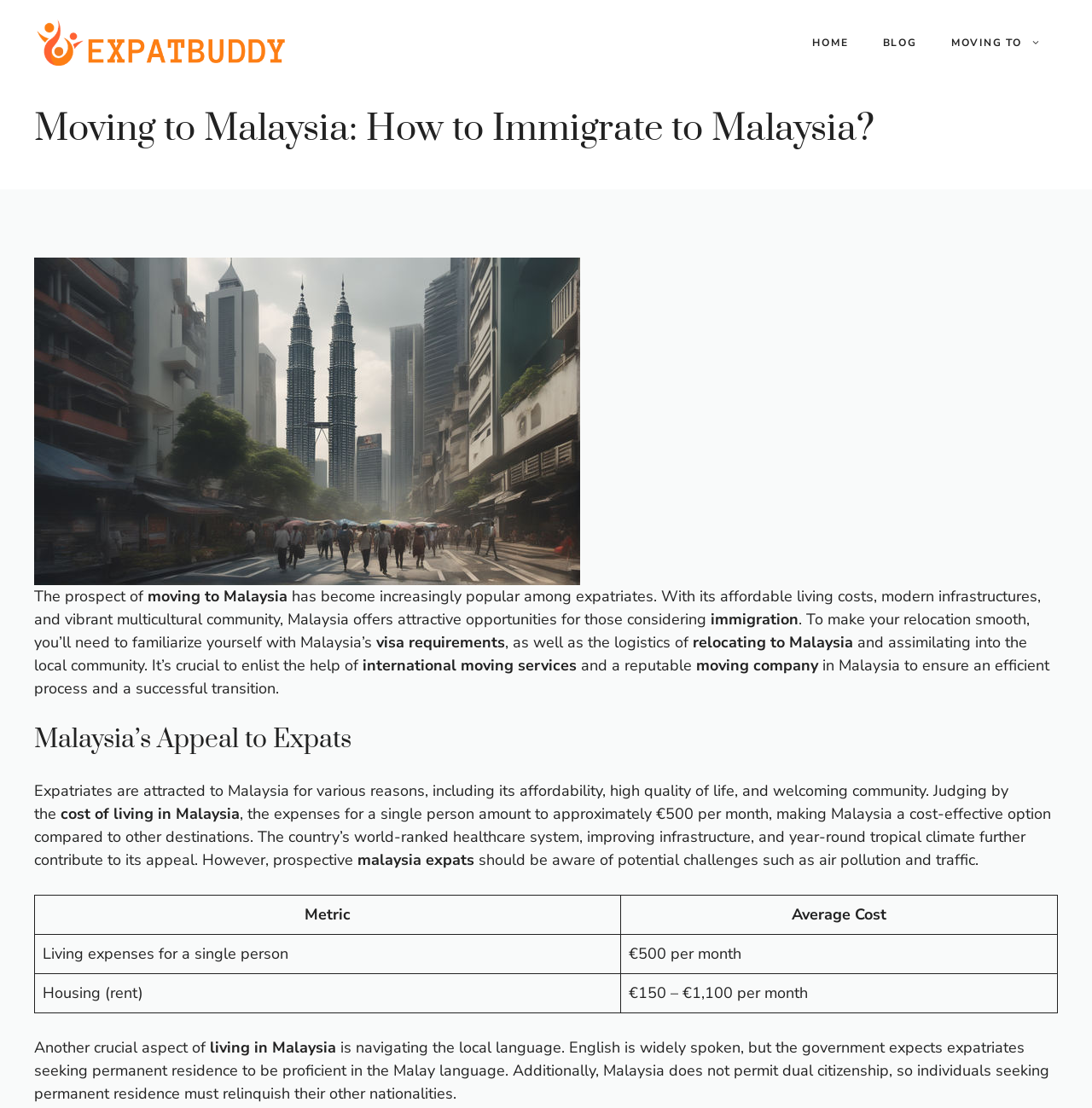Utilize the information from the image to answer the question in detail:
What is the language requirement for expatriates seeking permanent residence in Malaysia?

According to the webpage, the government expects expatriates seeking permanent residence to be proficient in the Malay language, although English is widely spoken.